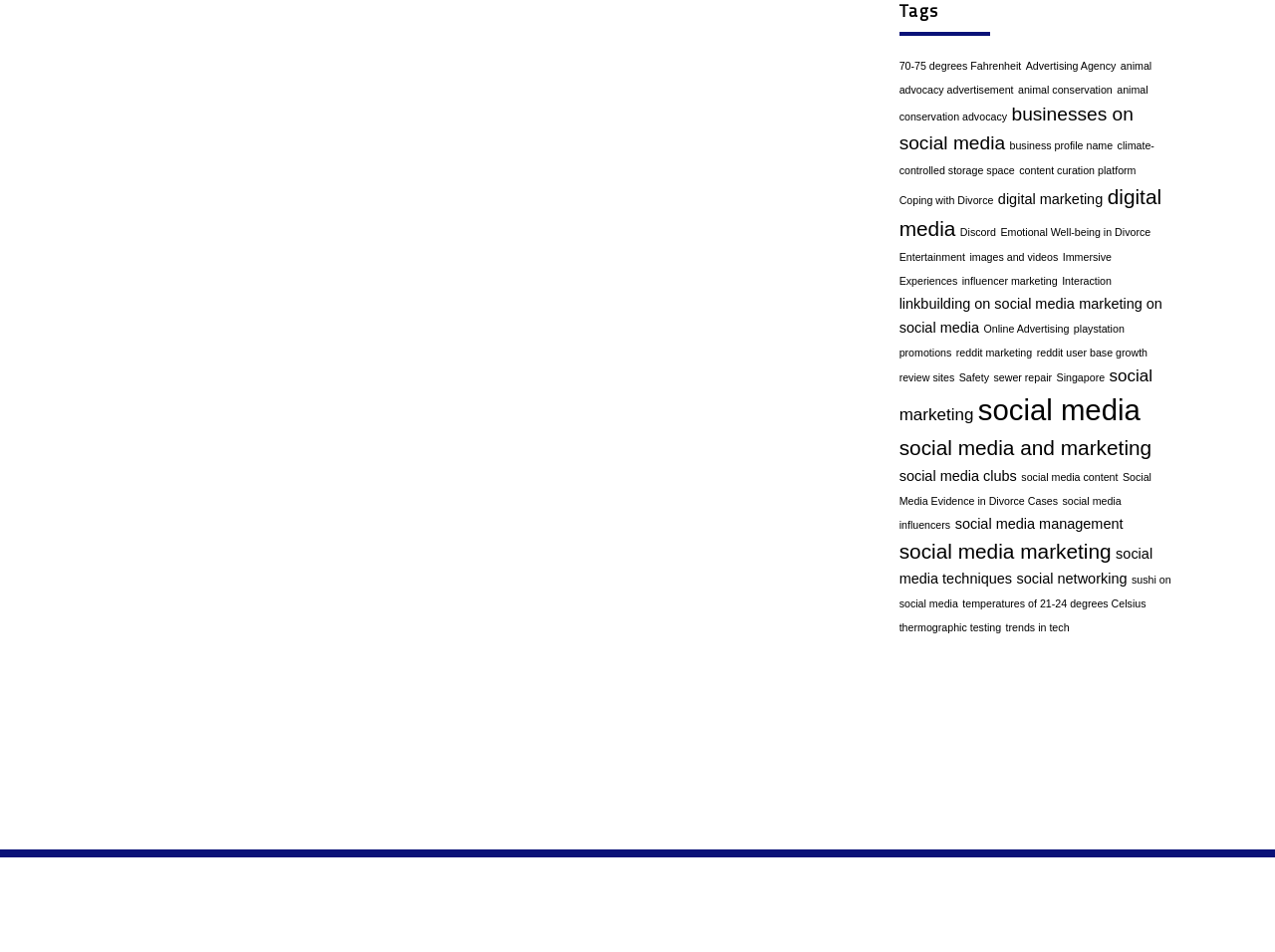Provide a single word or phrase to answer the given question: 
What is the topic of the link with 5 items below 'digital media'?

social media and marketing